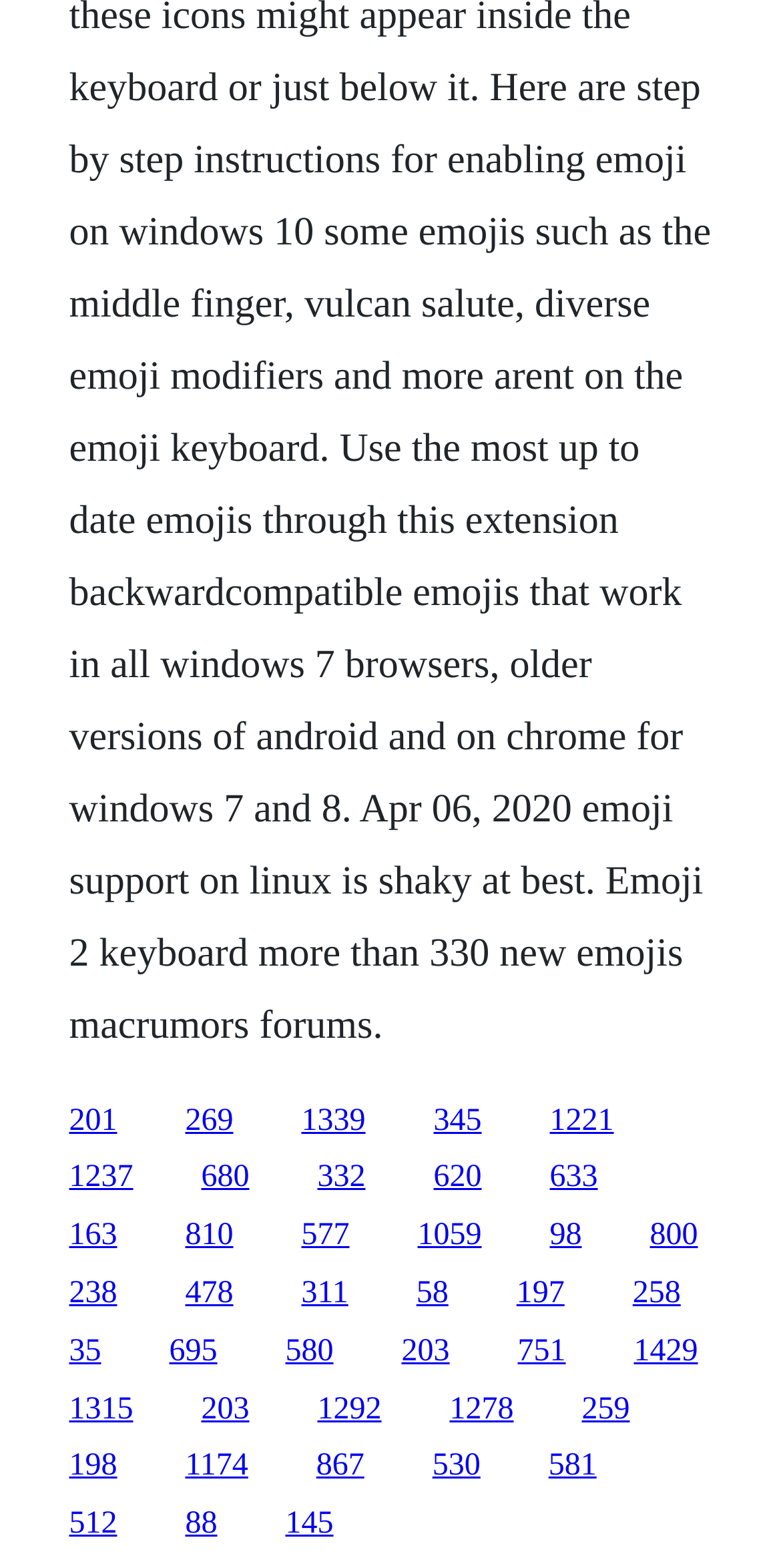Answer the following query with a single word or phrase:
How many links are in the top row?

5